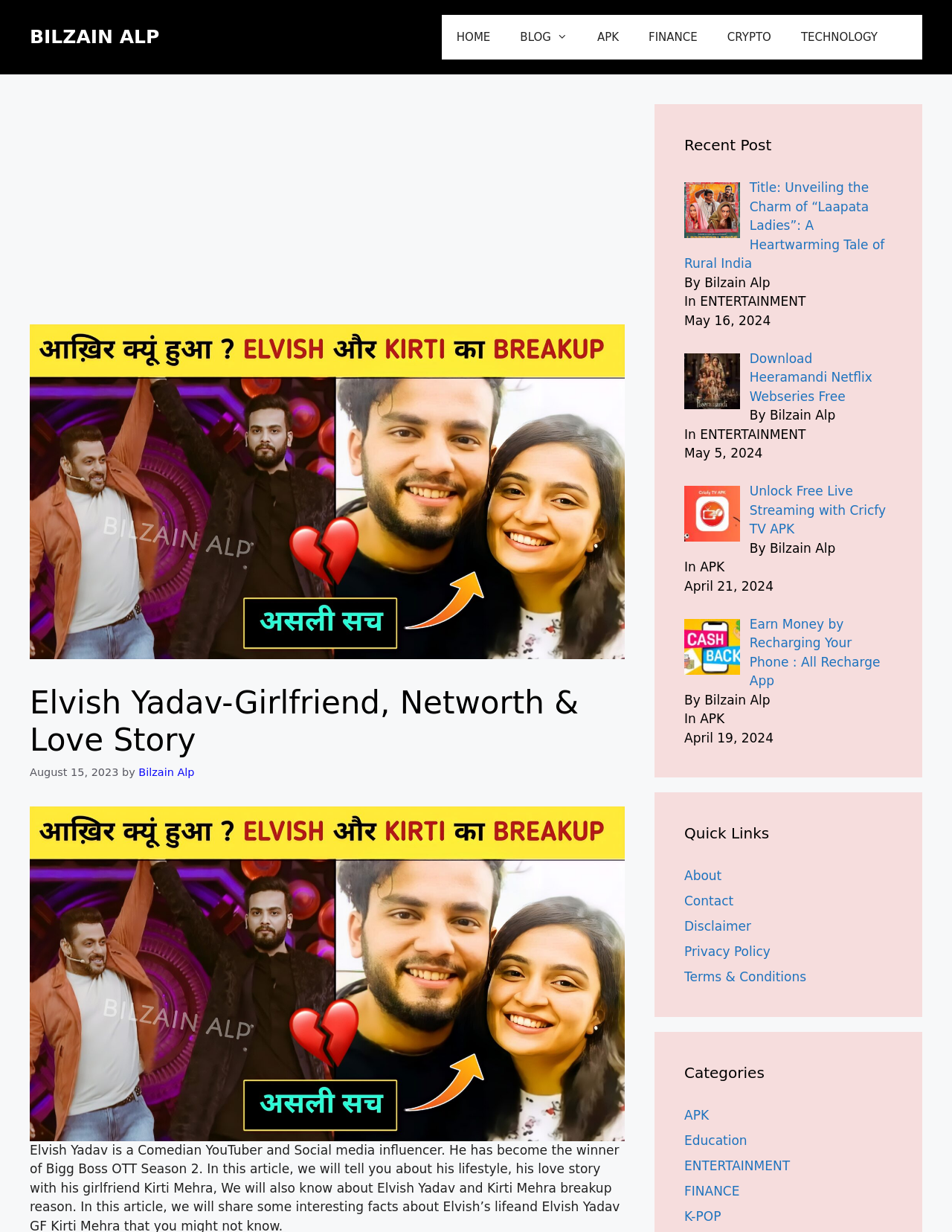Extract the main heading from the webpage content.

Elvish Yadav-Girlfriend, Networth & Love Story